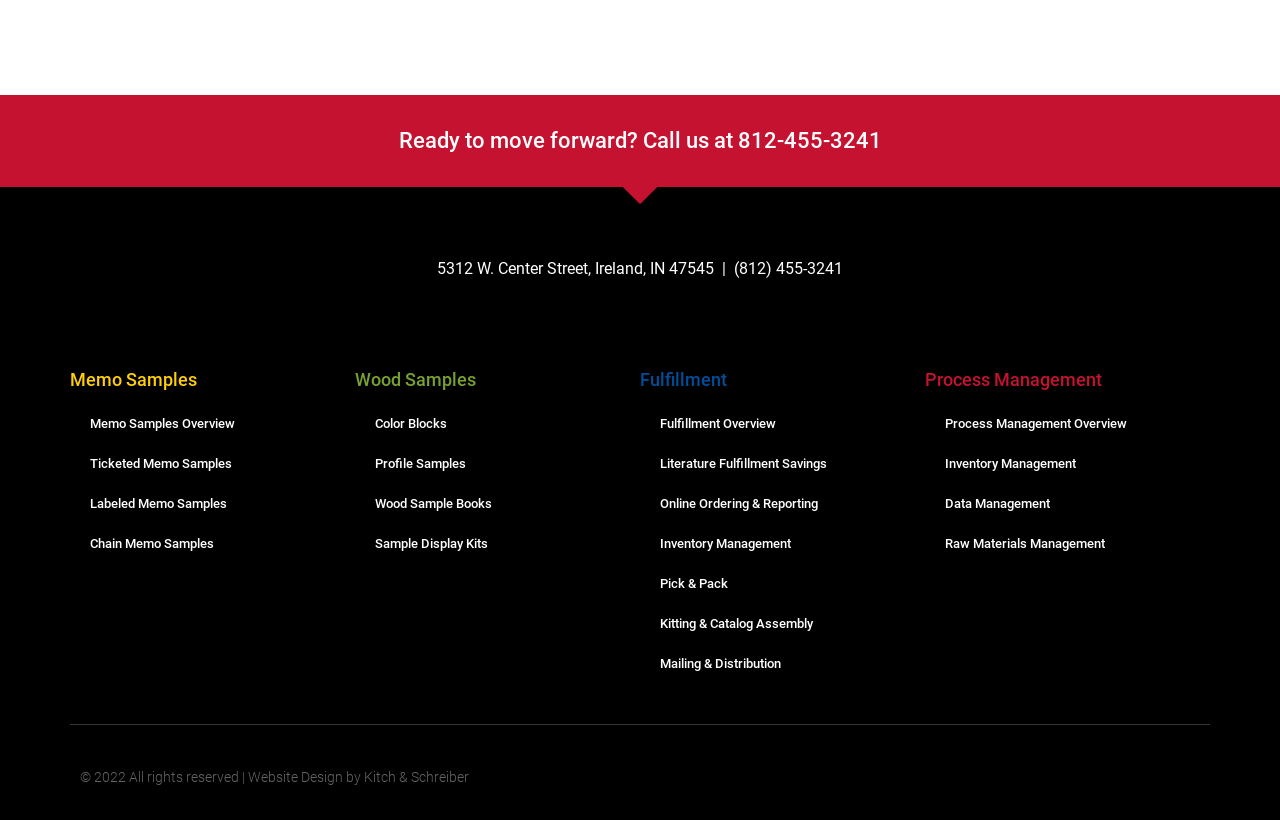What are the main categories listed on the page?
Answer the question in a detailed and comprehensive manner.

I found the main categories by looking at the heading elements, which say 'Memo Samples', 'Wood Samples', 'Fulfillment', and 'Process Management'. These suggest that the main categories are Memo Samples, Wood Samples, Fulfillment, and Process Management.